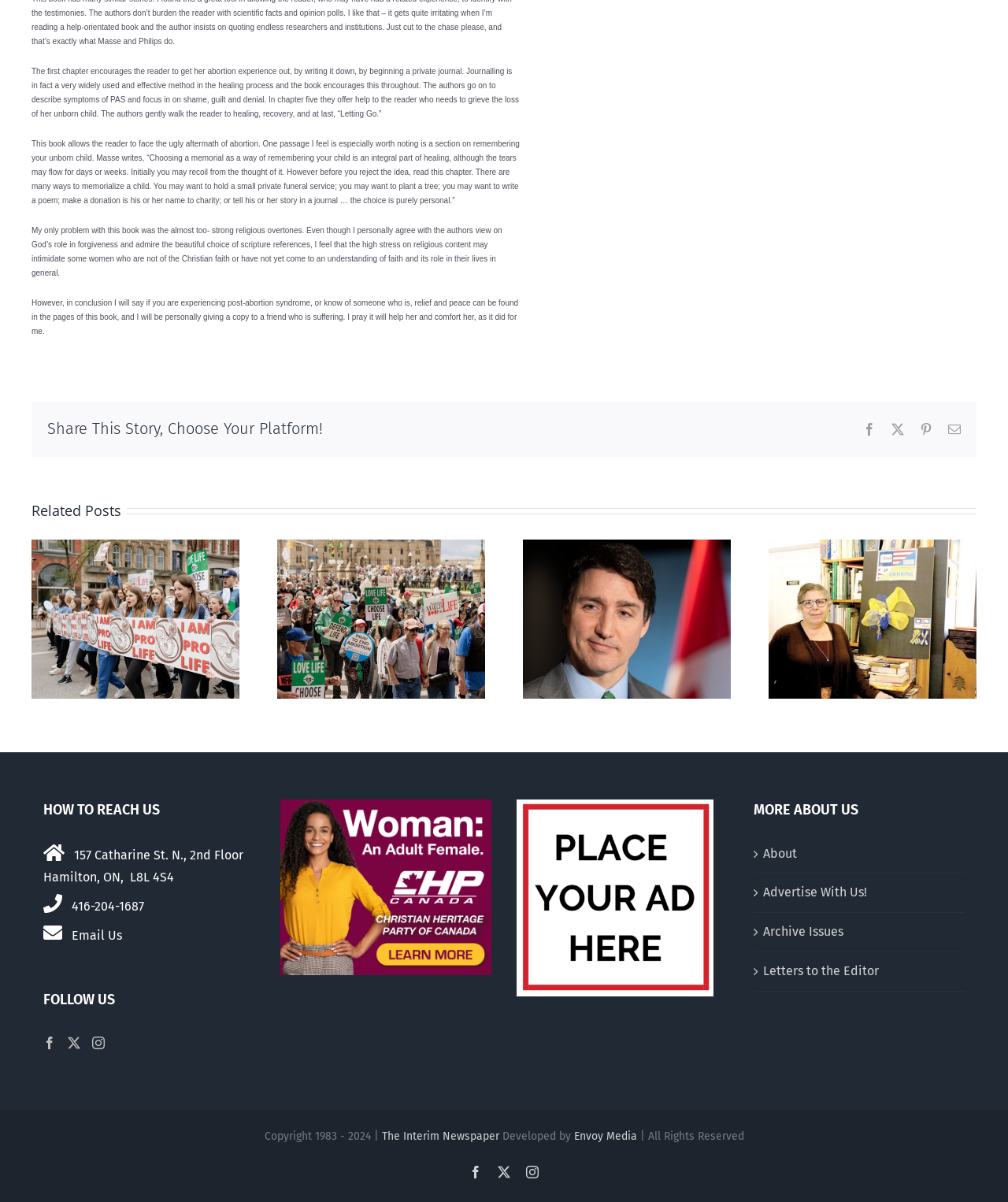Show the bounding box coordinates for the HTML element described as: "Letters to the Editor".

[0.757, 0.799, 0.949, 0.818]